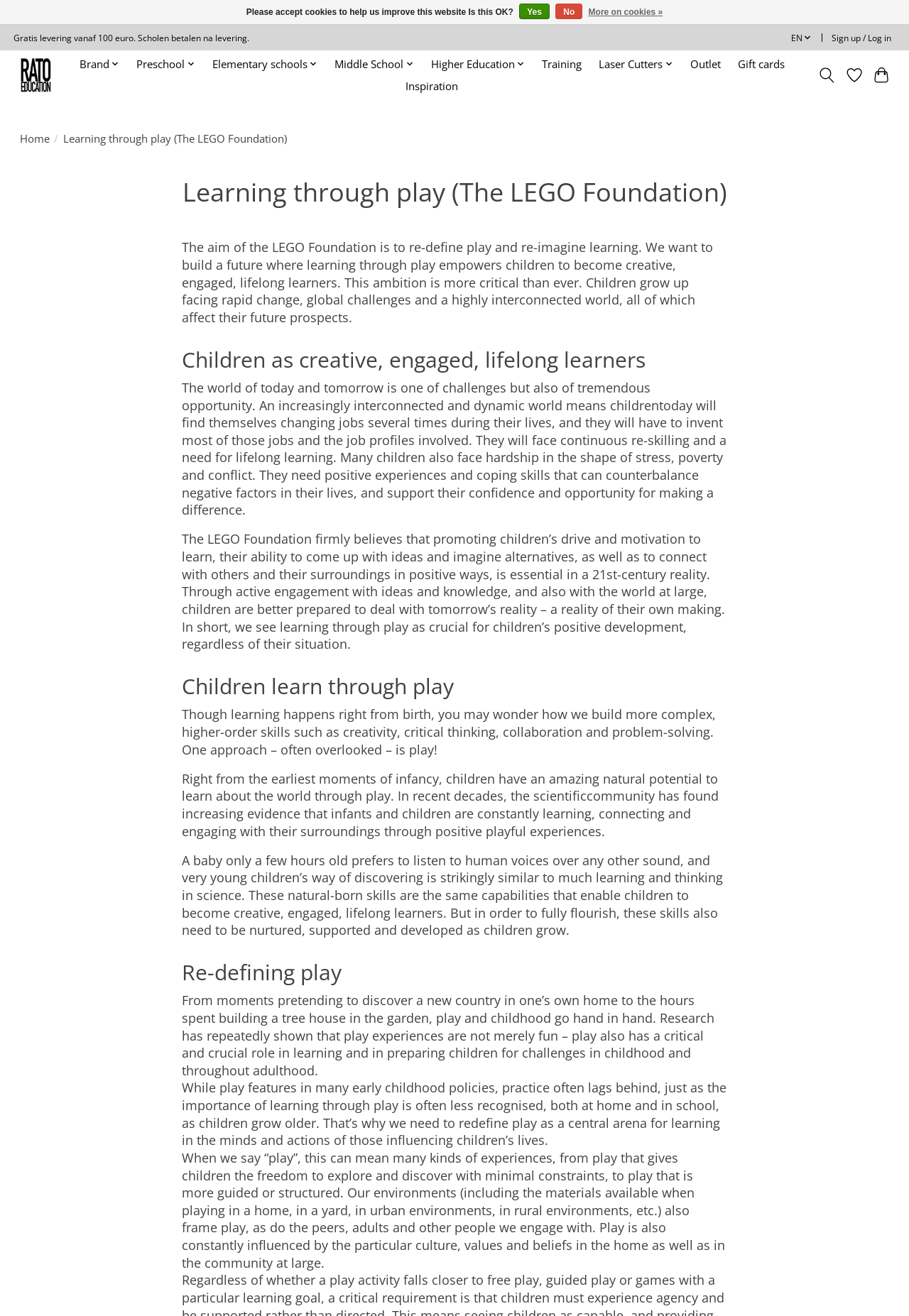What is the language of the website?
Refer to the image and provide a one-word or short phrase answer.

EN